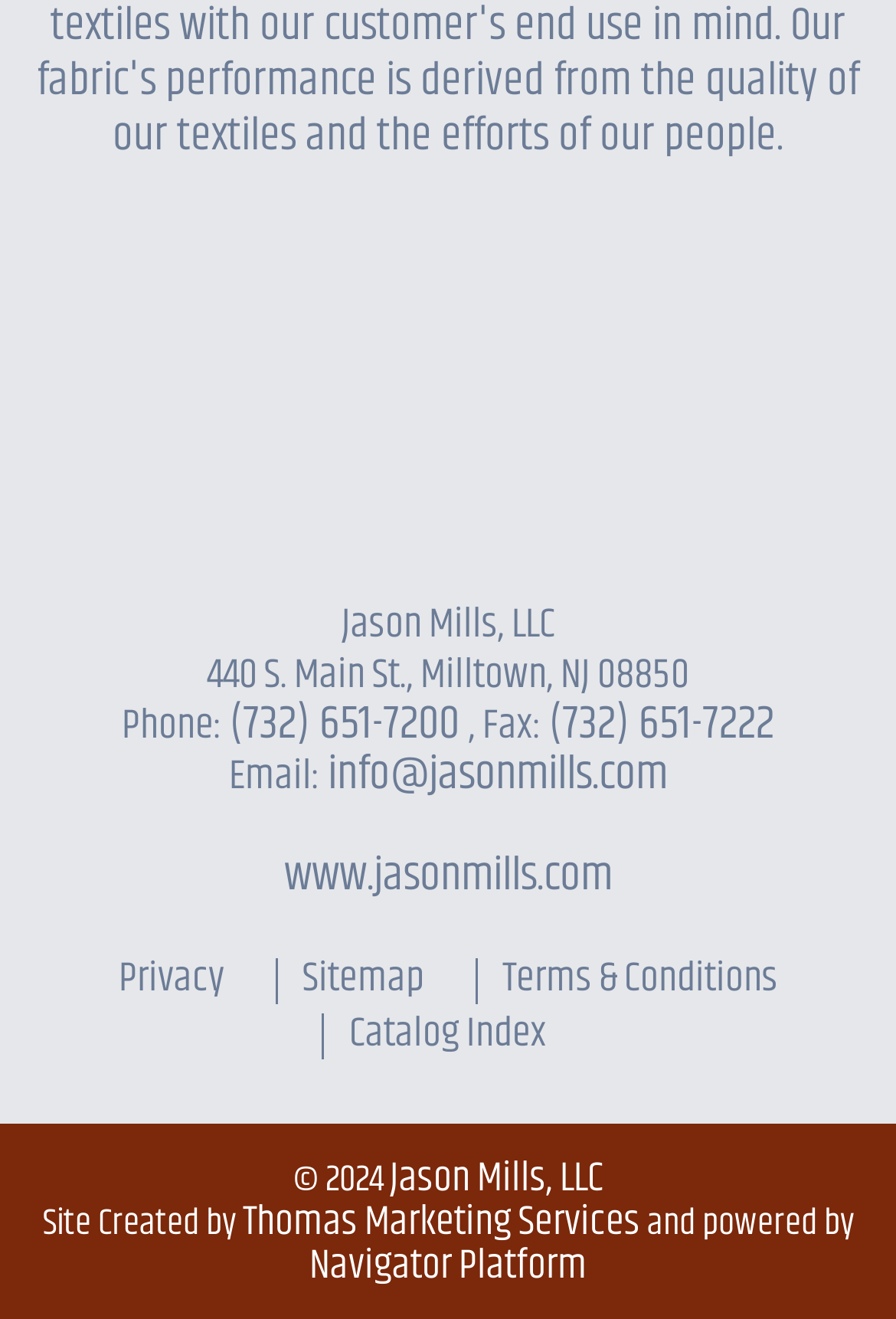Determine the bounding box coordinates of the clickable region to carry out the instruction: "Go to the website".

[0.317, 0.637, 0.683, 0.691]